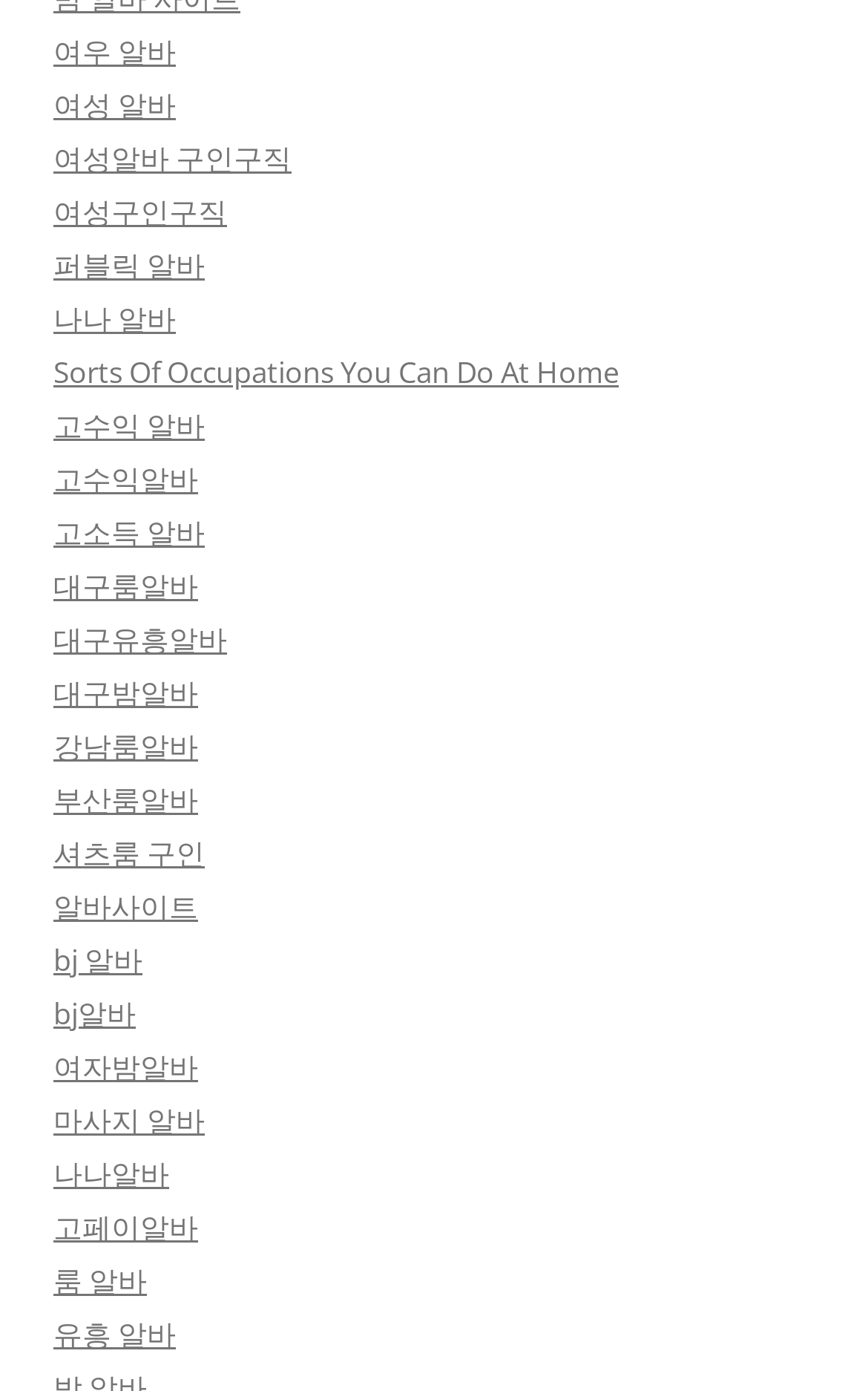Pinpoint the bounding box coordinates of the clickable element needed to complete the instruction: "Explore 대구룸알바 options". The coordinates should be provided as four float numbers between 0 and 1: [left, top, right, bottom].

[0.062, 0.407, 0.228, 0.436]